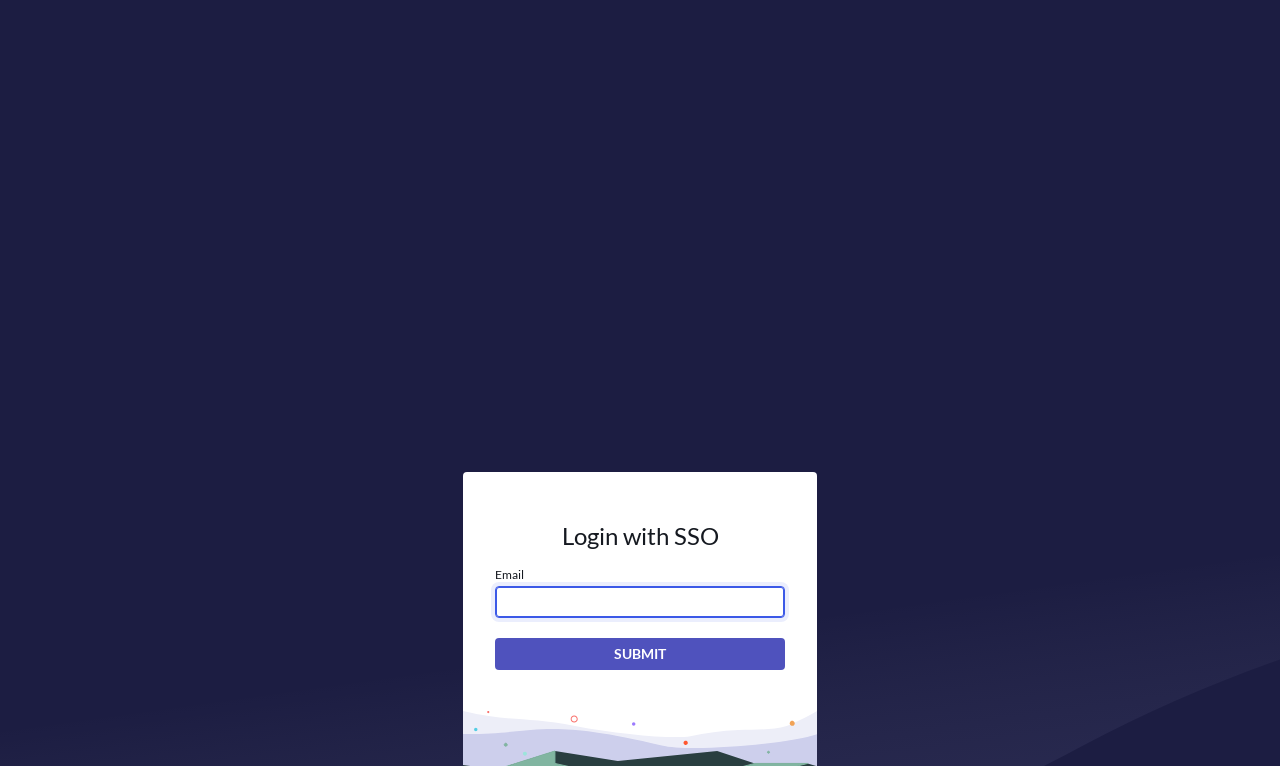What is the text on the top of the webpage?
Please provide a comprehensive answer to the question based on the webpage screenshot.

The StaticText element 'ServiceNow Home Page' is located at the top of the webpage, indicating that this is the home page of the ServiceNow service.